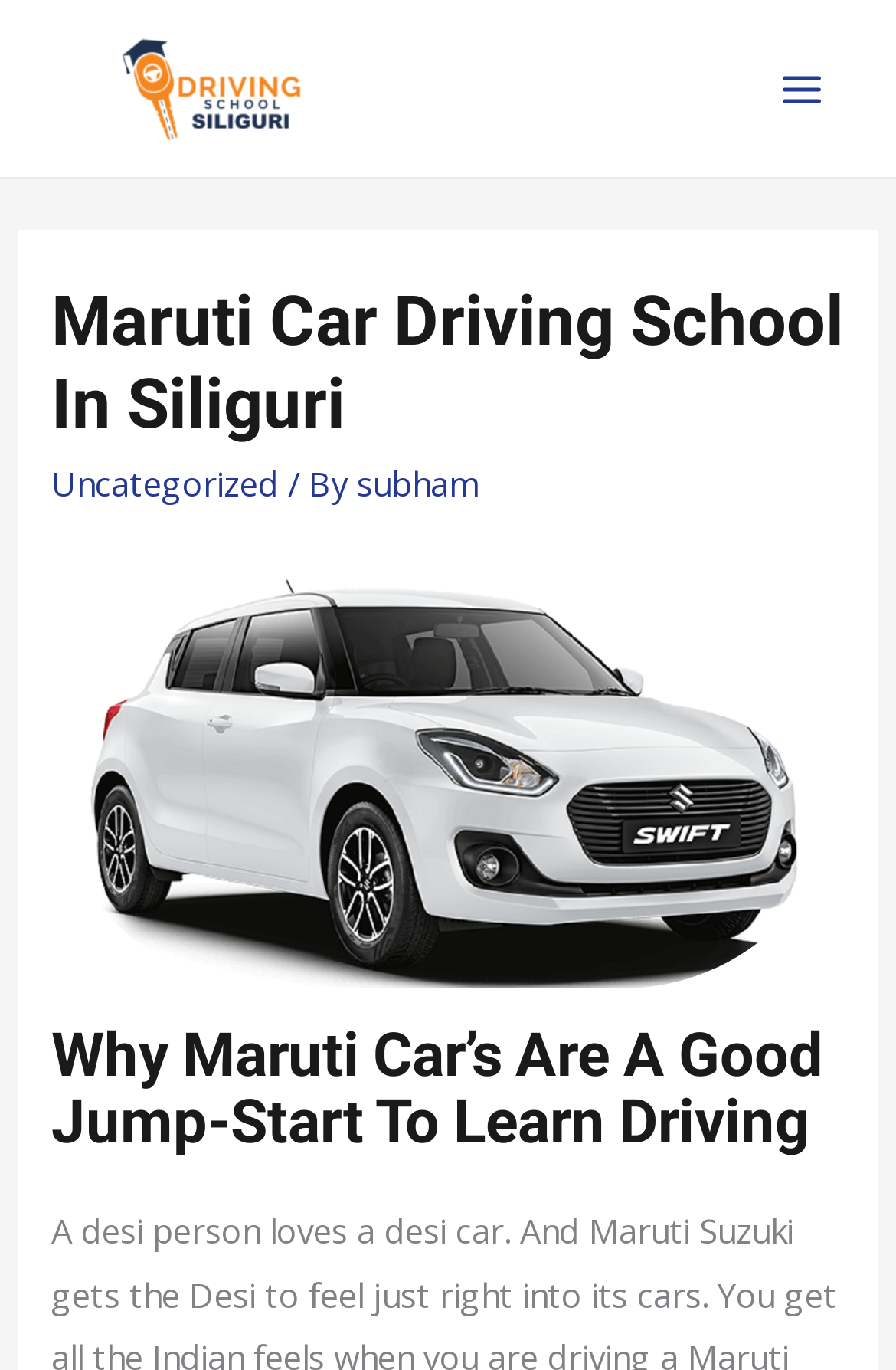Give an in-depth explanation of the webpage layout and content.

The webpage appears to be a blog post or article about Maruti cars and learning to drive. At the top left of the page, there is a link to "Siliguri Motor Training School" accompanied by an image with the same name. 

On the top right, there is a button labeled "MAIN MENU" with an image beside it. Below this button, there is a header section that spans almost the entire width of the page. Within this section, there is a heading that reads "Maruti Car Driving School In Siliguri" followed by a link to "Uncategorized" and a static text "/ By" and another link to "subham". 

Below the header section, there is a figure or image that takes up a significant portion of the page. Above this figure, there is a heading that reads "Why Maruti Car’s Are A Good Jump-Start To Learn Driving", which suggests that the article or blog post is about the benefits of learning to drive with Maruti cars.